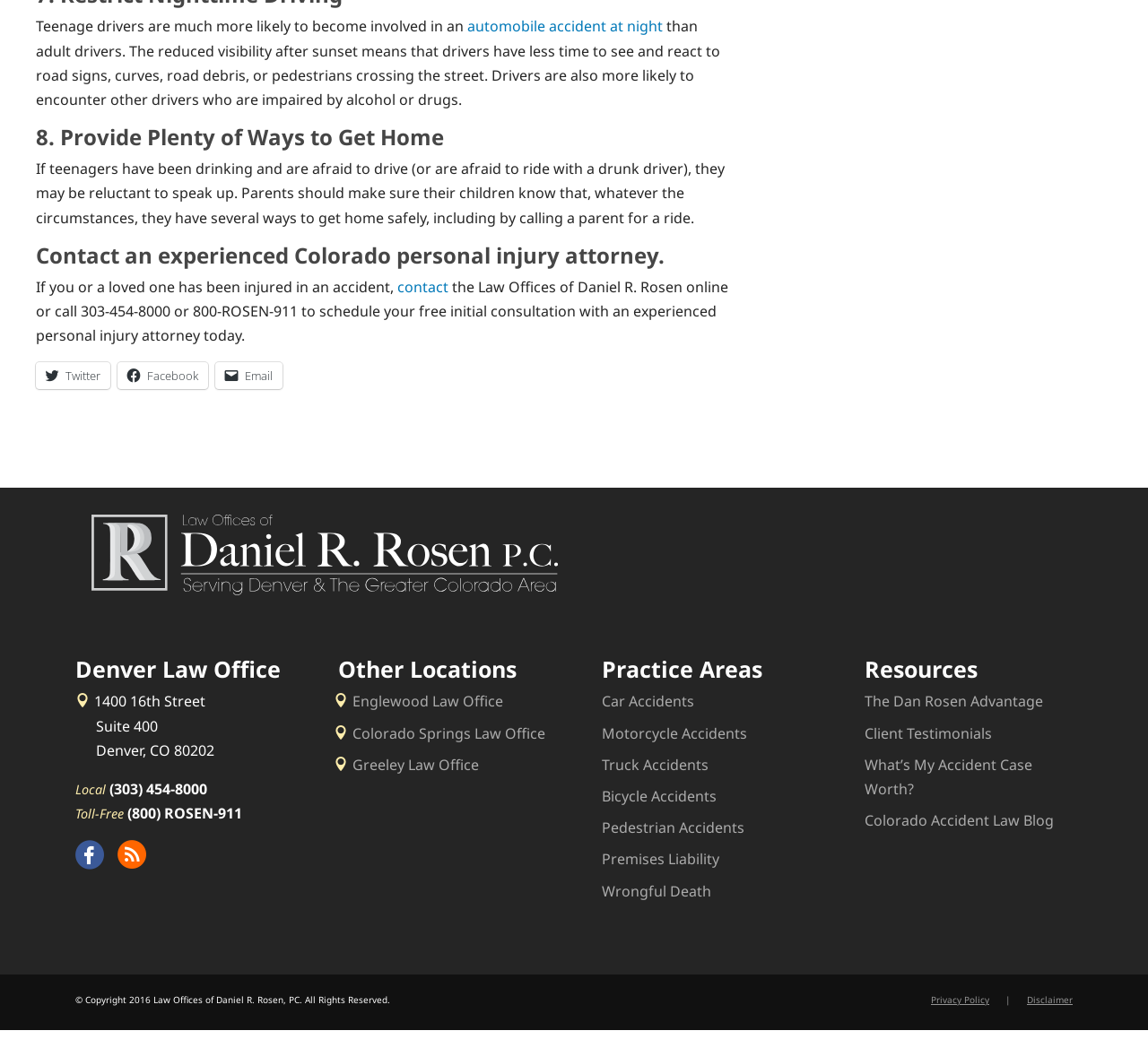Identify and provide the bounding box coordinates of the UI element described: "contact". The coordinates should be formatted as [left, top, right, bottom], with each number being a float between 0 and 1.

[0.346, 0.281, 0.391, 0.3]